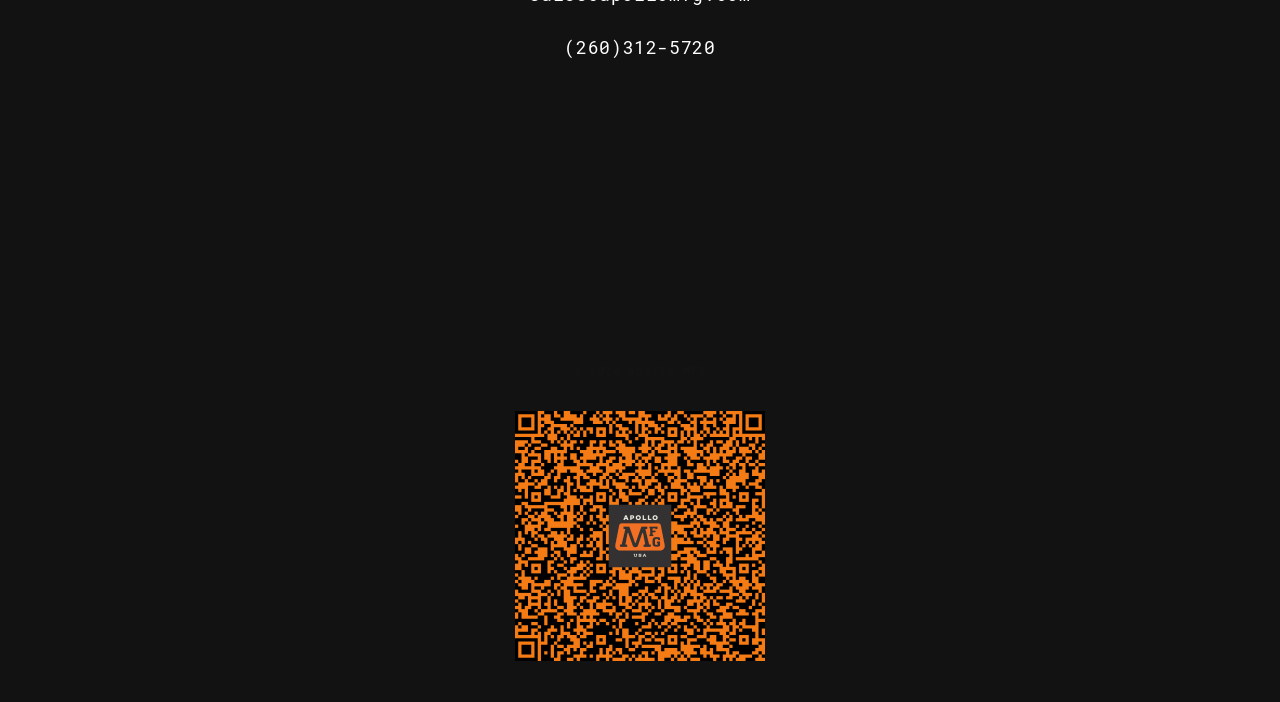What is the name of the company?
Answer with a single word or phrase by referring to the visual content.

Apollo MFG